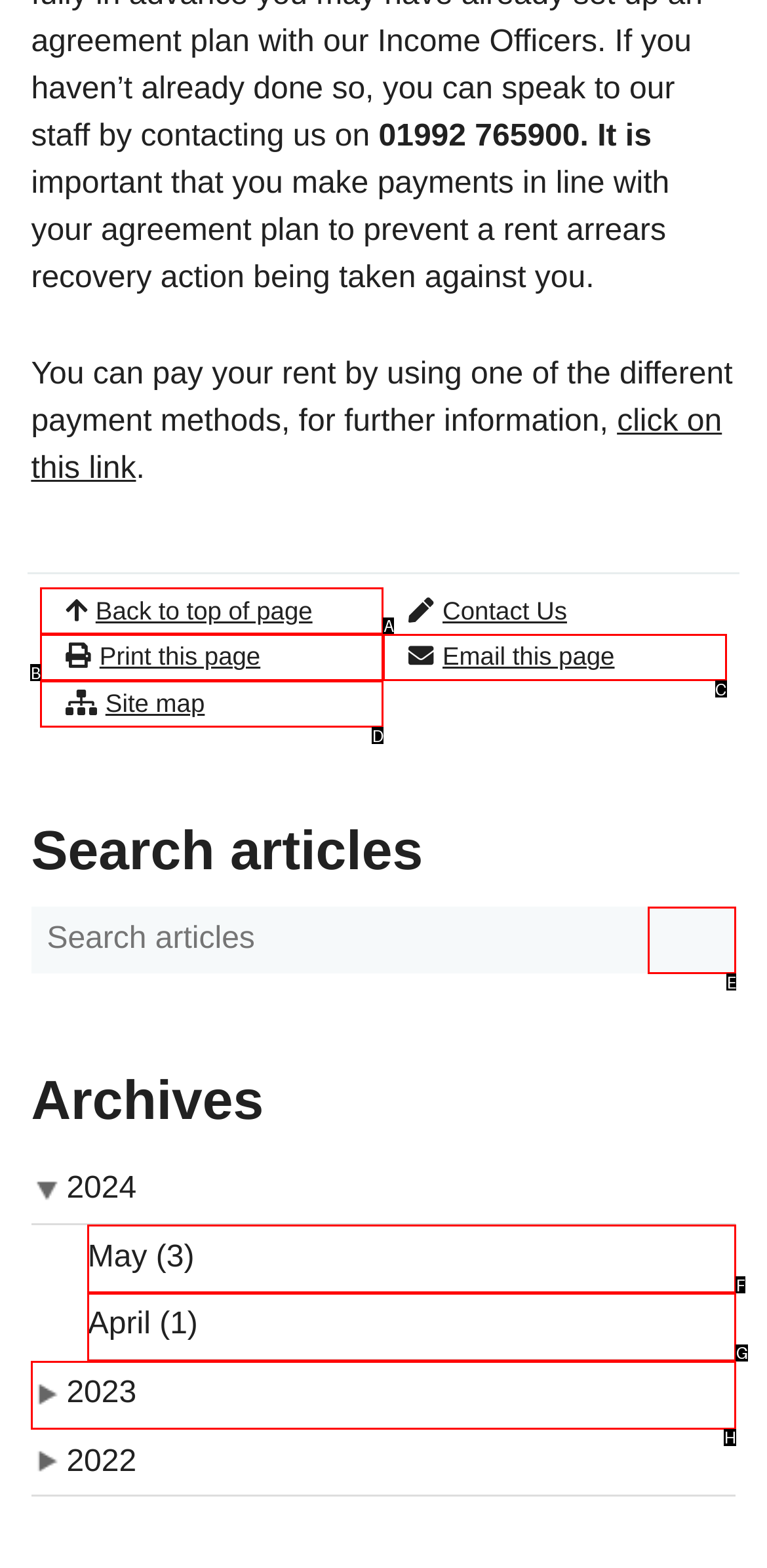Which option aligns with the description: Site map? Respond by selecting the correct letter.

D